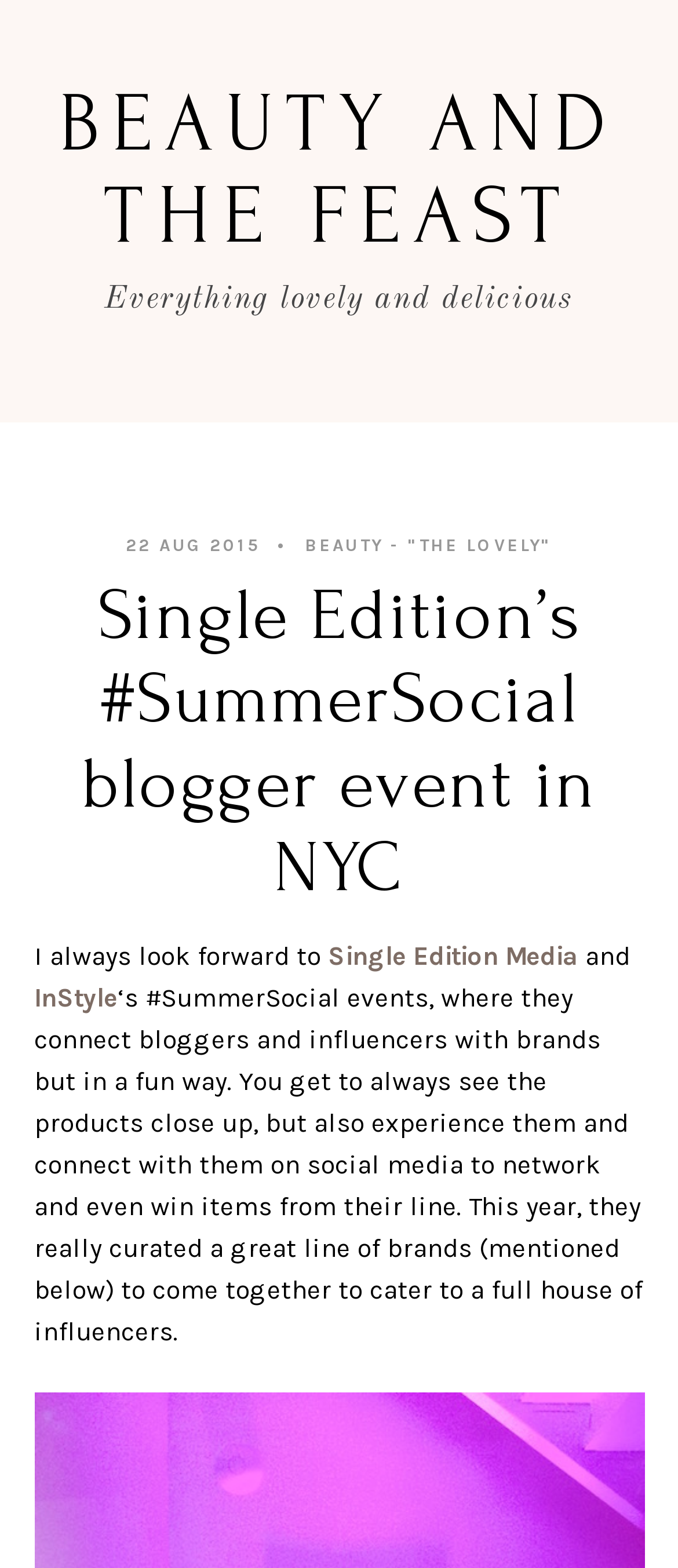Answer the following query concisely with a single word or phrase:
What is the event mentioned in the webpage?

SummerSocial